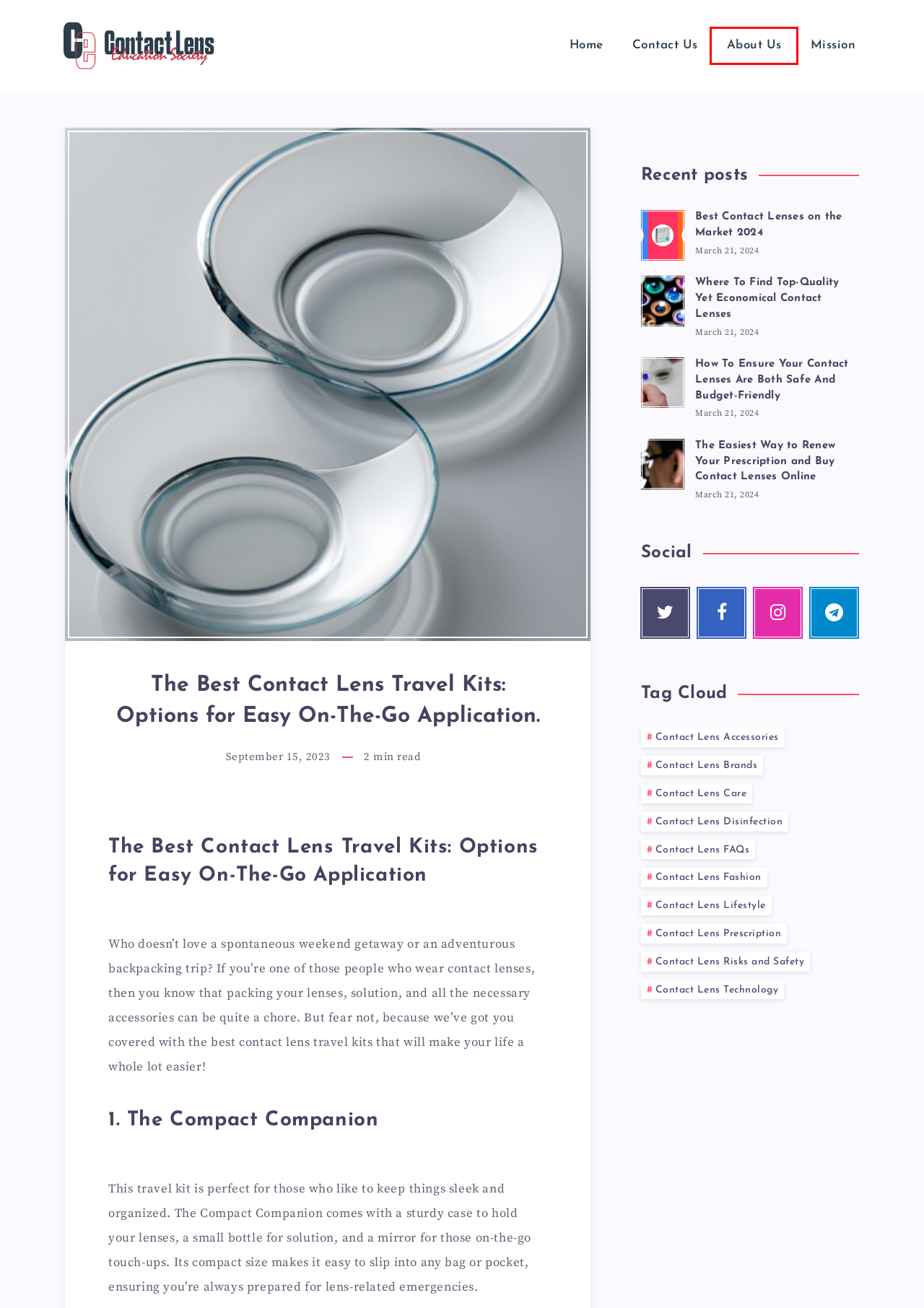A screenshot of a webpage is given, featuring a red bounding box around a UI element. Please choose the webpage description that best aligns with the new webpage after clicking the element in the bounding box. These are the descriptions:
A. Contact Lens Disinfection Archives - Contact Lens Society
B. Contact Lens Accessories Archives - Contact Lens Society
C. Contact Lens Prescription Archives - Contact Lens Society
D. Contact Us - Contact Lens Society
E. Best Contact Lenses On The Market 2024 - Contact Lens Society
F. About Us - Contact Lens Society
G. Contact Lens Lifestyle Archives - Contact Lens Society
H. Contact Lens FAQs Archives - Contact Lens Society

F